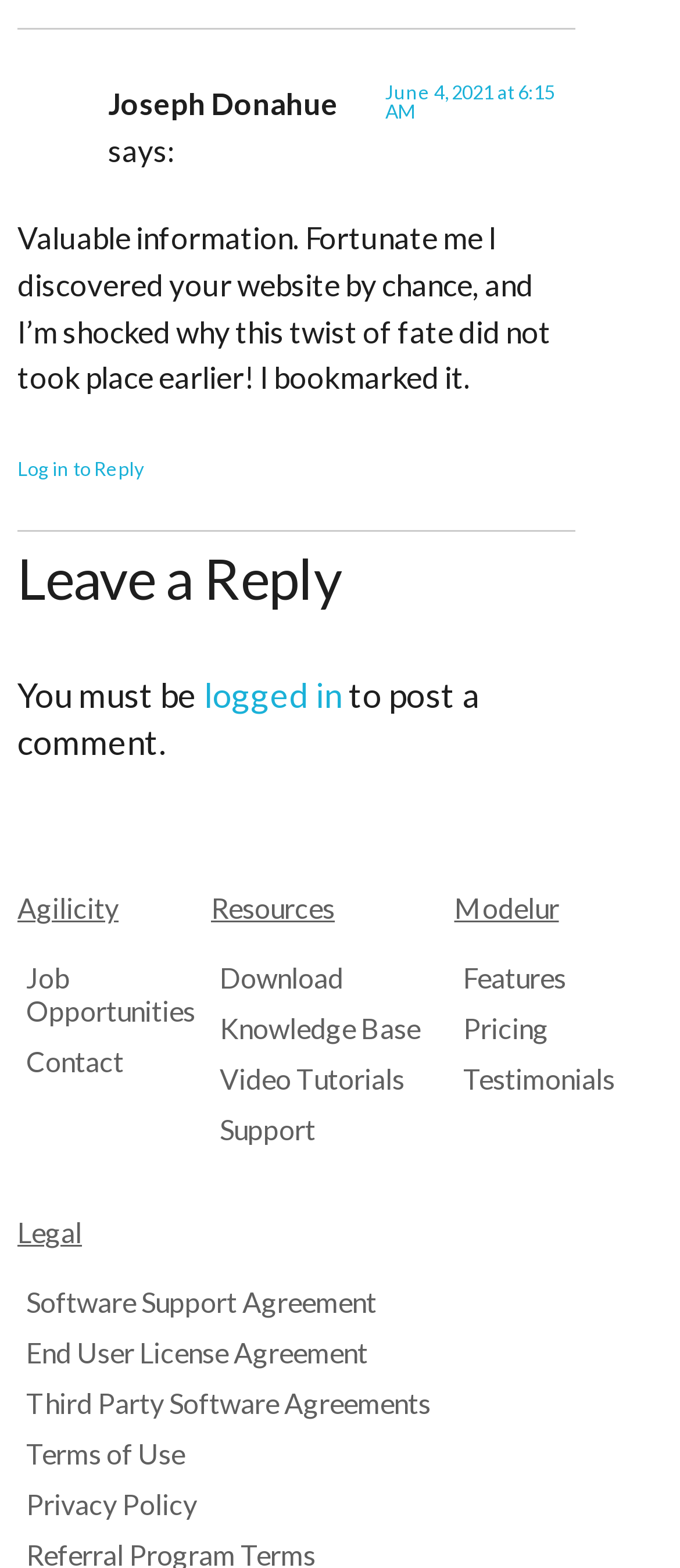Determine the bounding box coordinates for the area that needs to be clicked to fulfill this task: "Read testimonials". The coordinates must be given as four float numbers between 0 and 1, i.e., [left, top, right, bottom].

[0.668, 0.677, 0.974, 0.698]